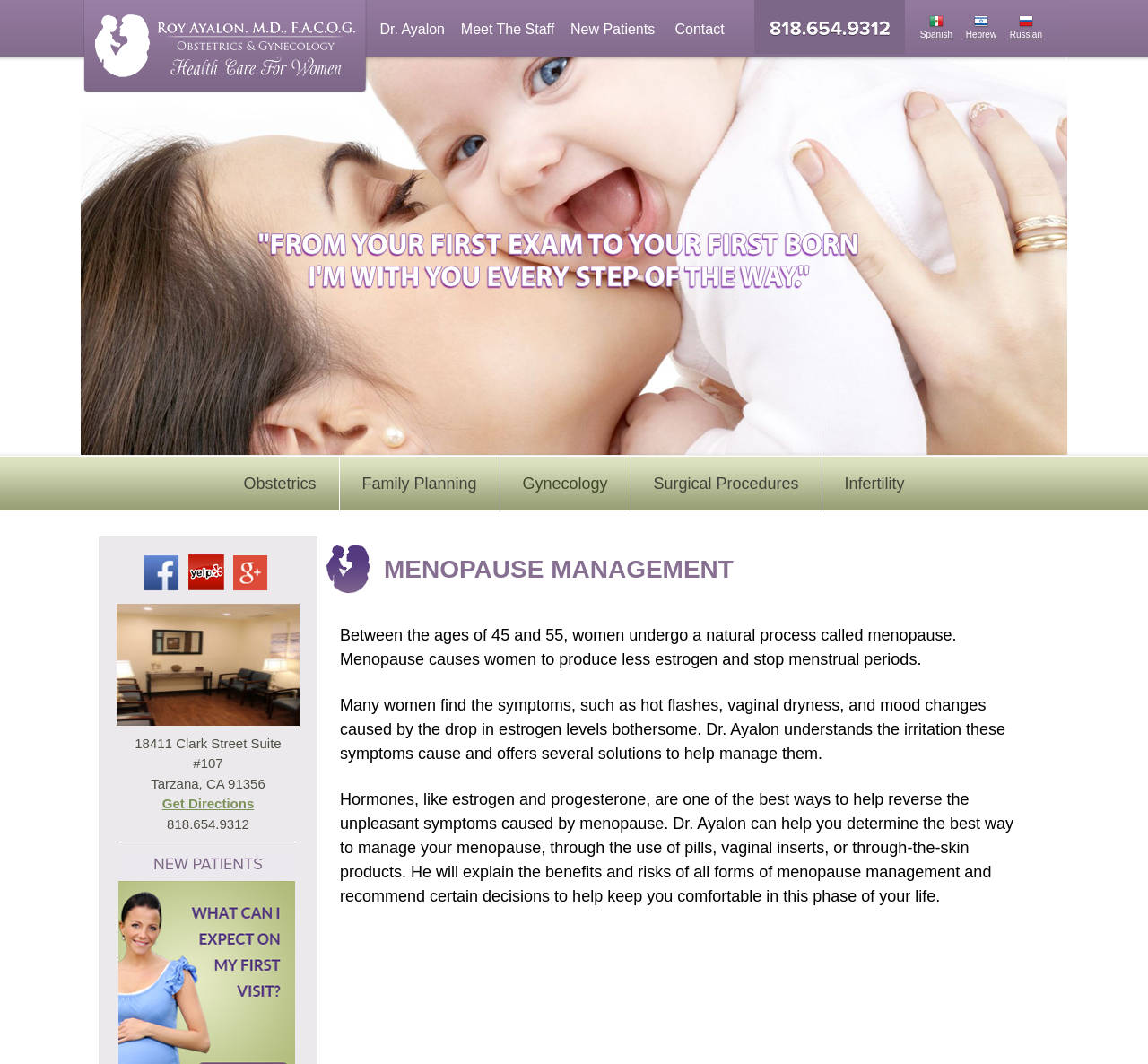Please provide the bounding box coordinates for the UI element as described: "Meet The Staff". The coordinates must be four floats between 0 and 1, represented as [left, top, right, bottom].

[0.401, 0.02, 0.483, 0.035]